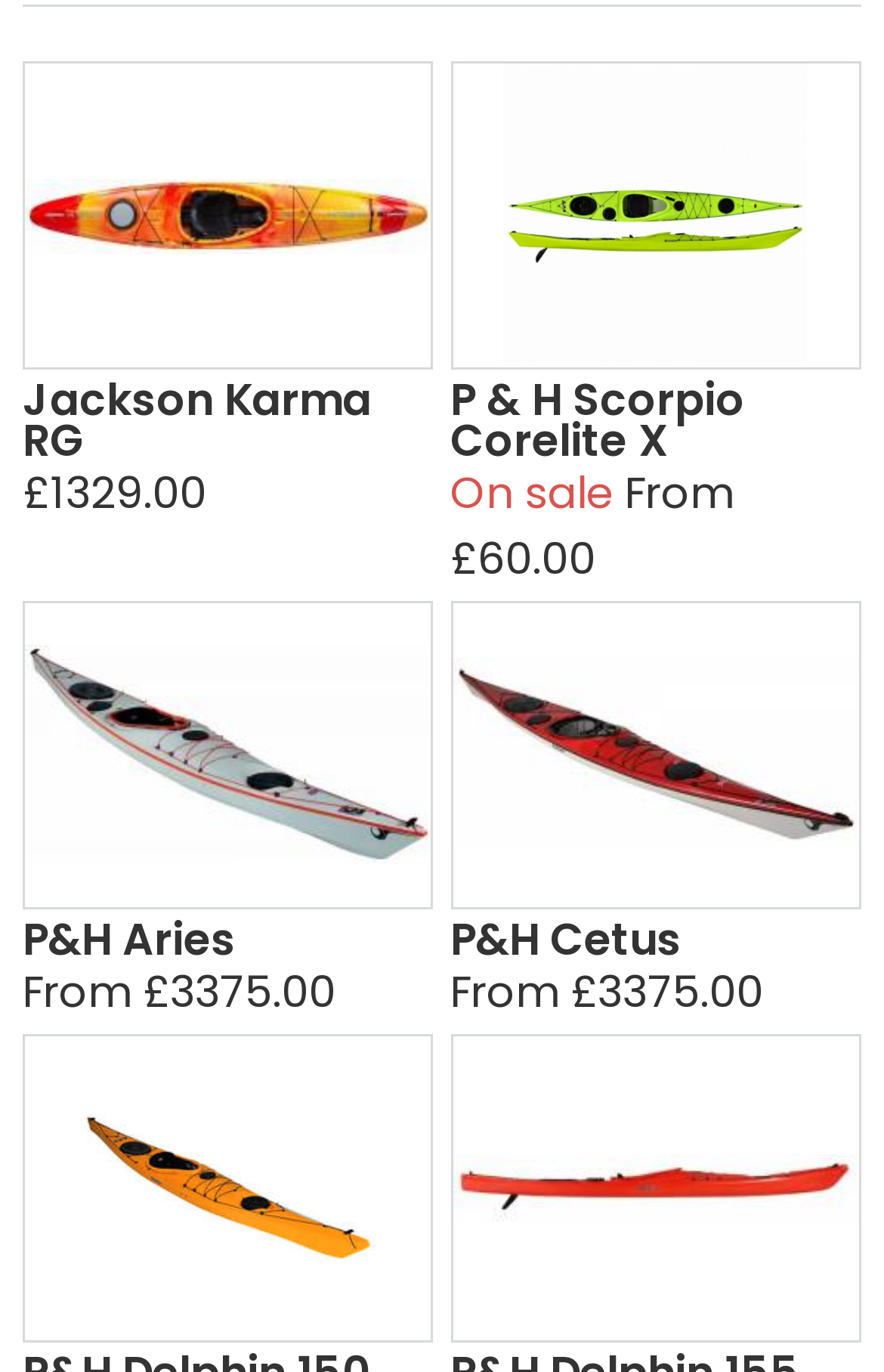Analyze the image and provide a detailed answer to the question: What is the price of Jackson Karma RG?

I found the price of Jackson Karma RG by looking at the StaticText element with the bounding box coordinates [0.026, 0.337, 0.233, 0.382] which is located near the heading element with the text 'Jackson Karma RG'.